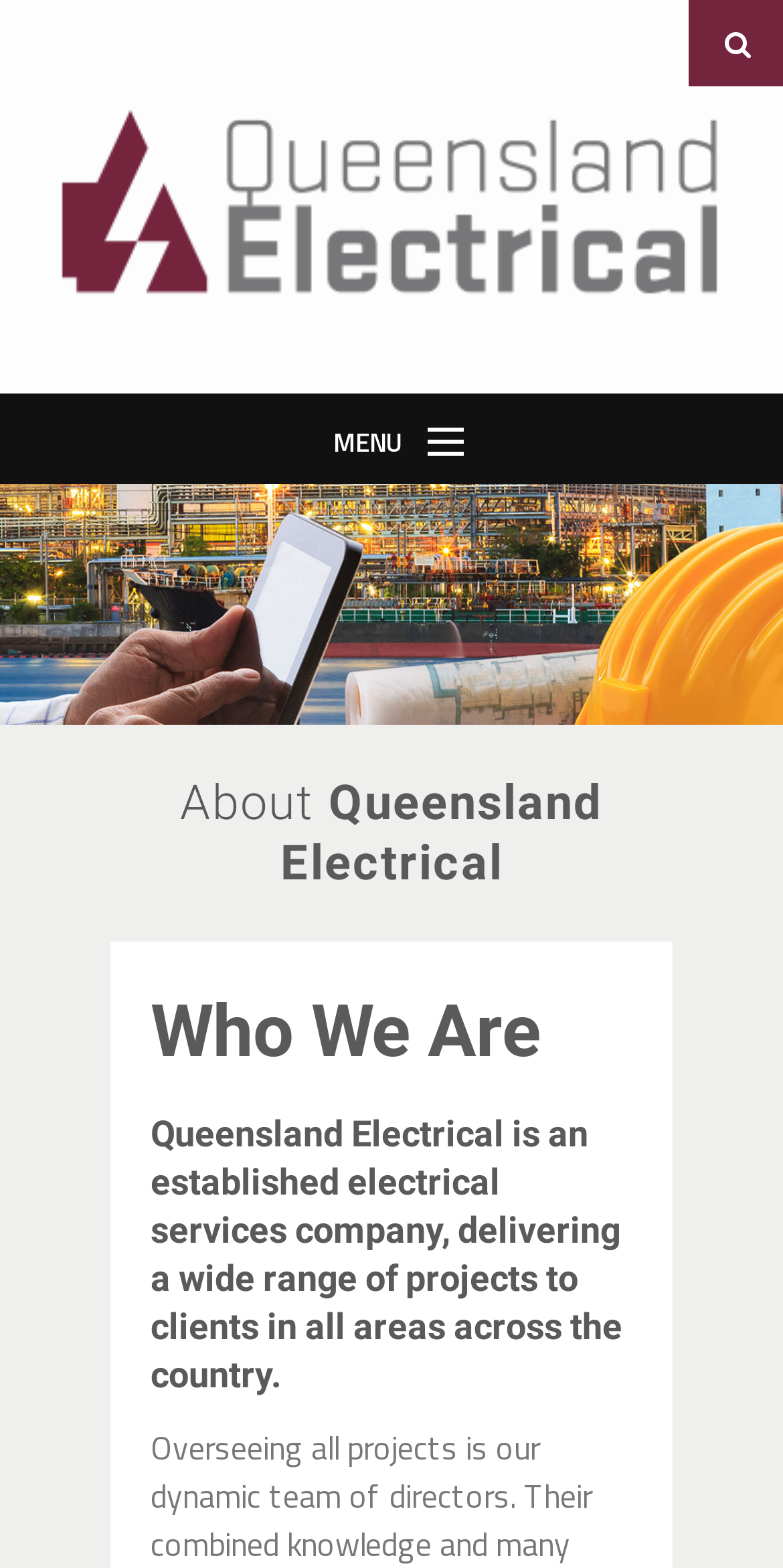Using the provided element description "Contact", determine the bounding box coordinates of the UI element.

[0.0, 0.545, 1.0, 0.593]